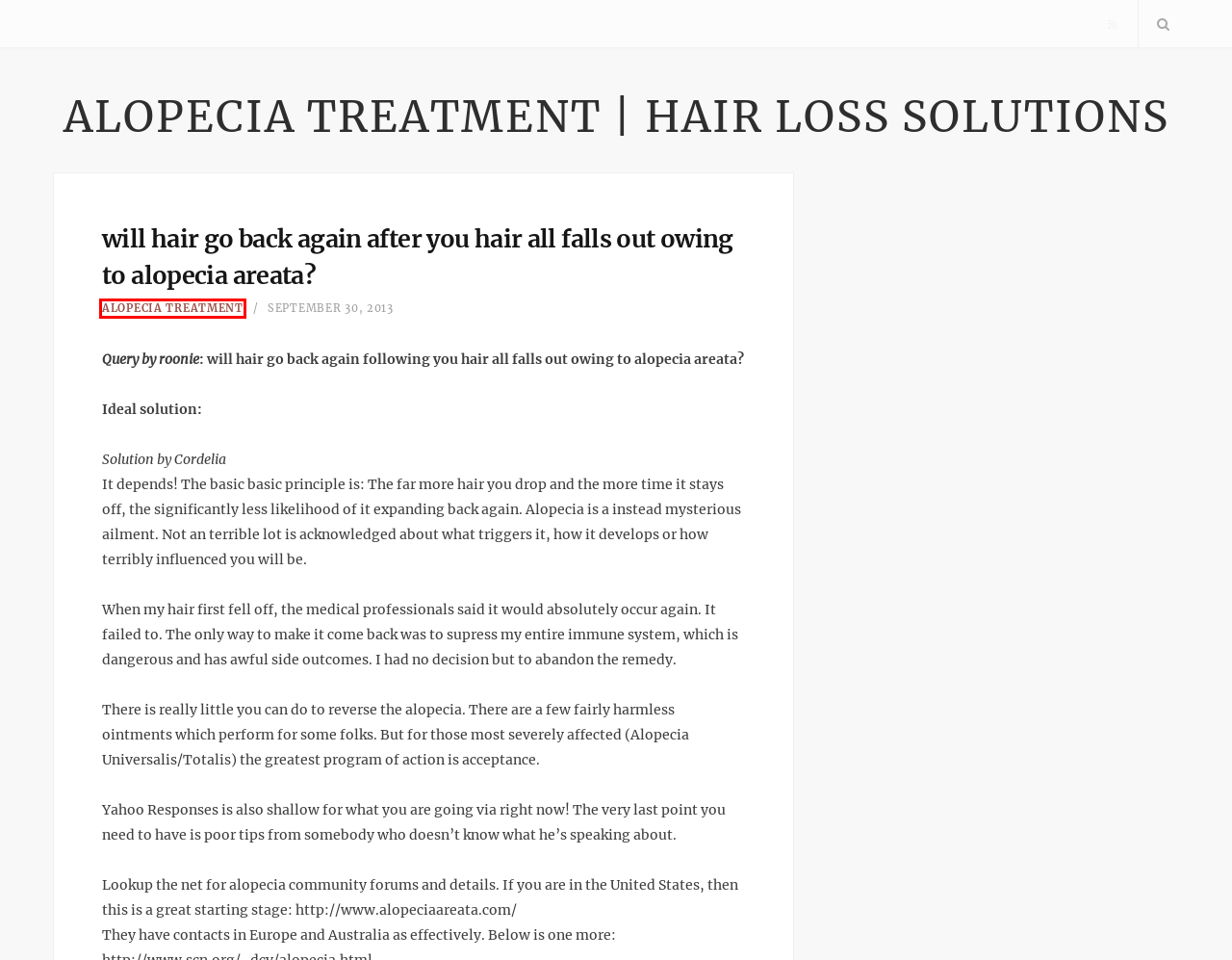Analyze the given webpage screenshot and identify the UI element within the red bounding box. Select the webpage description that best matches what you expect the new webpage to look like after clicking the element. Here are the candidates:
A. Buy Virgin Hair Fertilizer (2 pc pack)
B. Top 5 Keune Hair Loss Treatments
C. after | Alopecia Treatment | Hair Loss Solutions
D. Sale "6pk – Decolorized Iodine – White Iodine – Yodo Blanco"
E. Top 5 Black Soap Shampoo Products for Alopecia Treatment
F. alopecia-treatment | Alopecia Treatment | Hair Loss Solutions
G. Alopecia Treatment
H. Alopecia Treatment. Hair Loss Solutions.

G